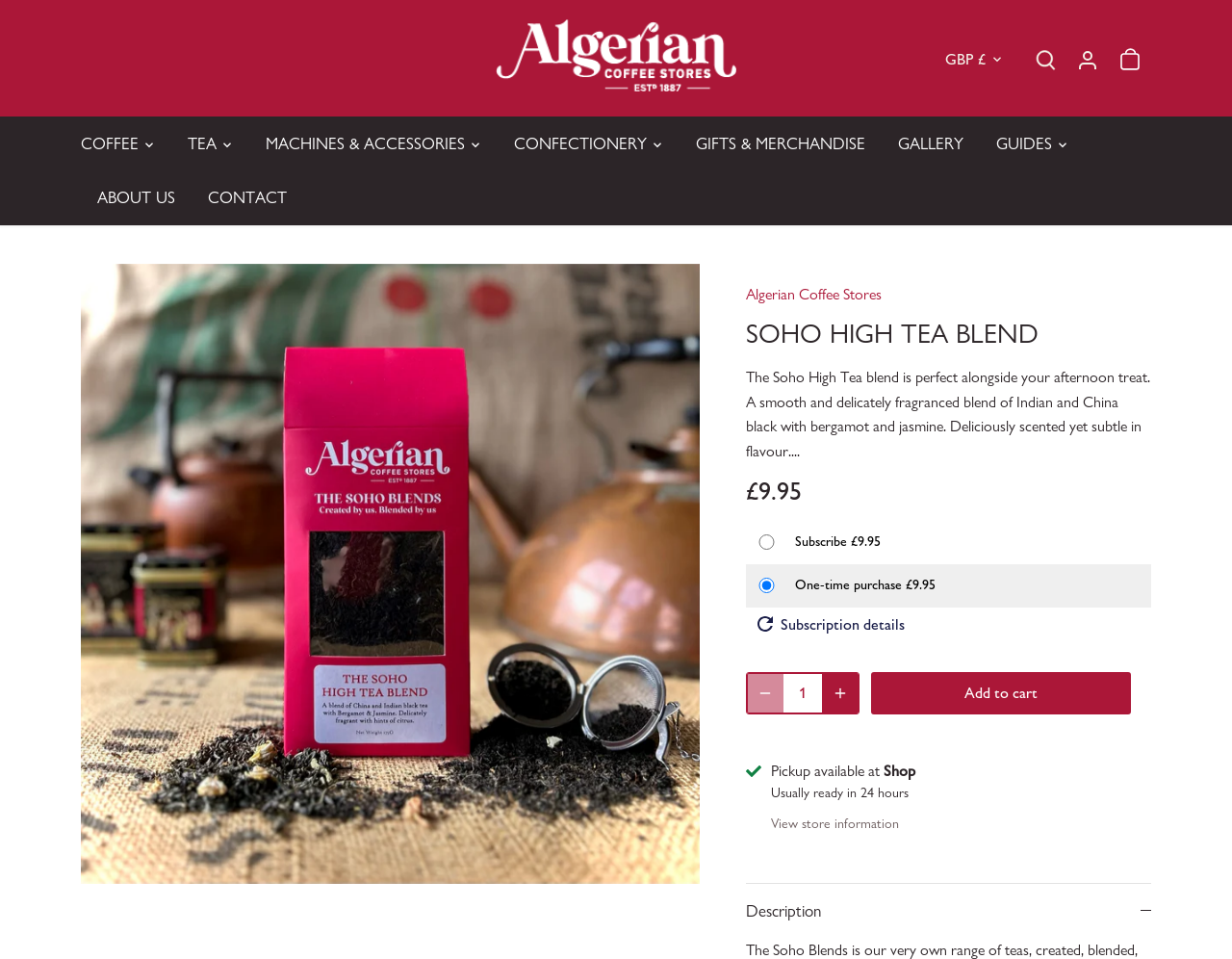Extract the main headline from the webpage and generate its text.

SOHO HIGH TEA BLEND